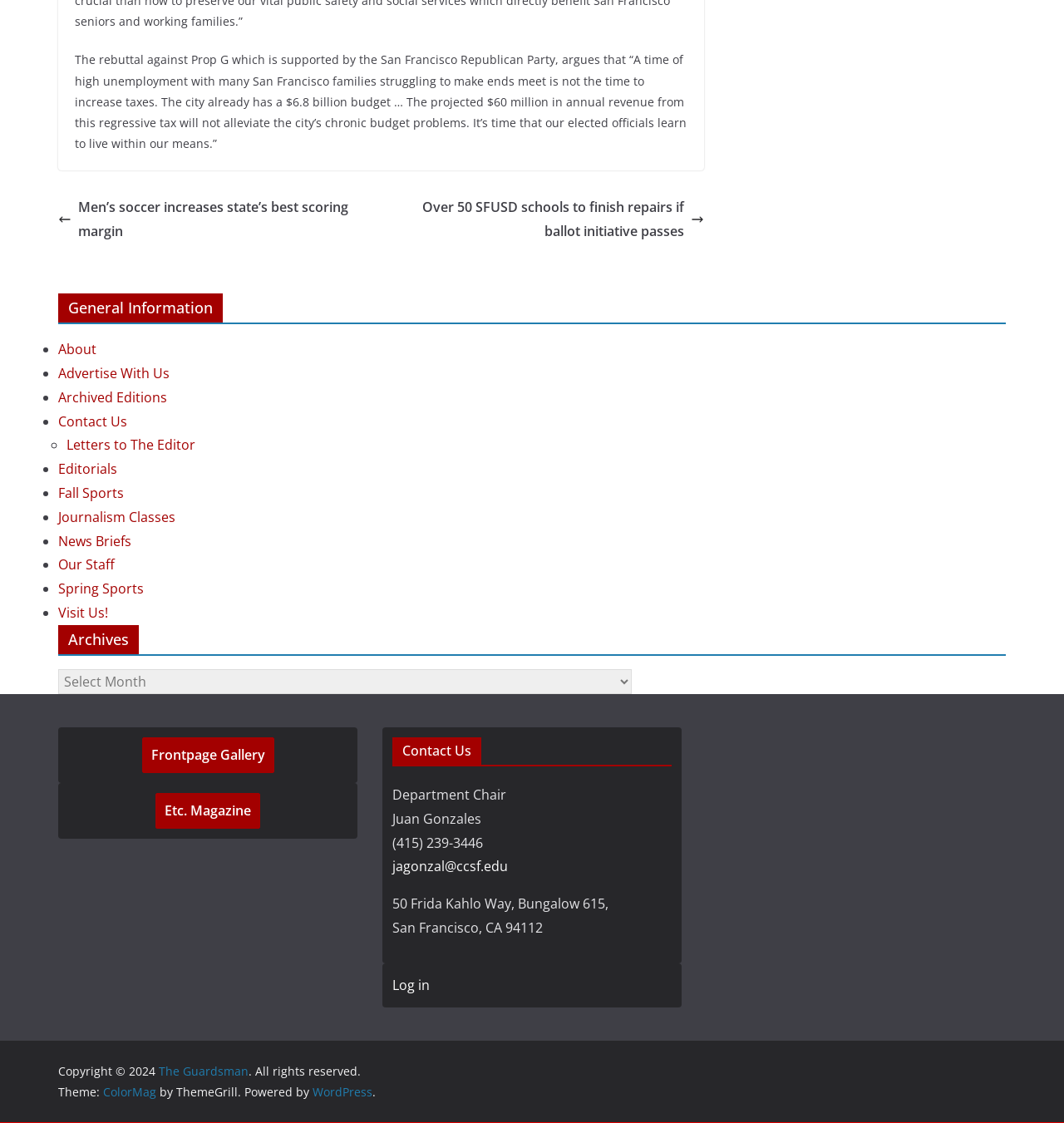Determine the bounding box coordinates of the UI element described by: "Letters to The Editor".

[0.062, 0.389, 0.184, 0.405]